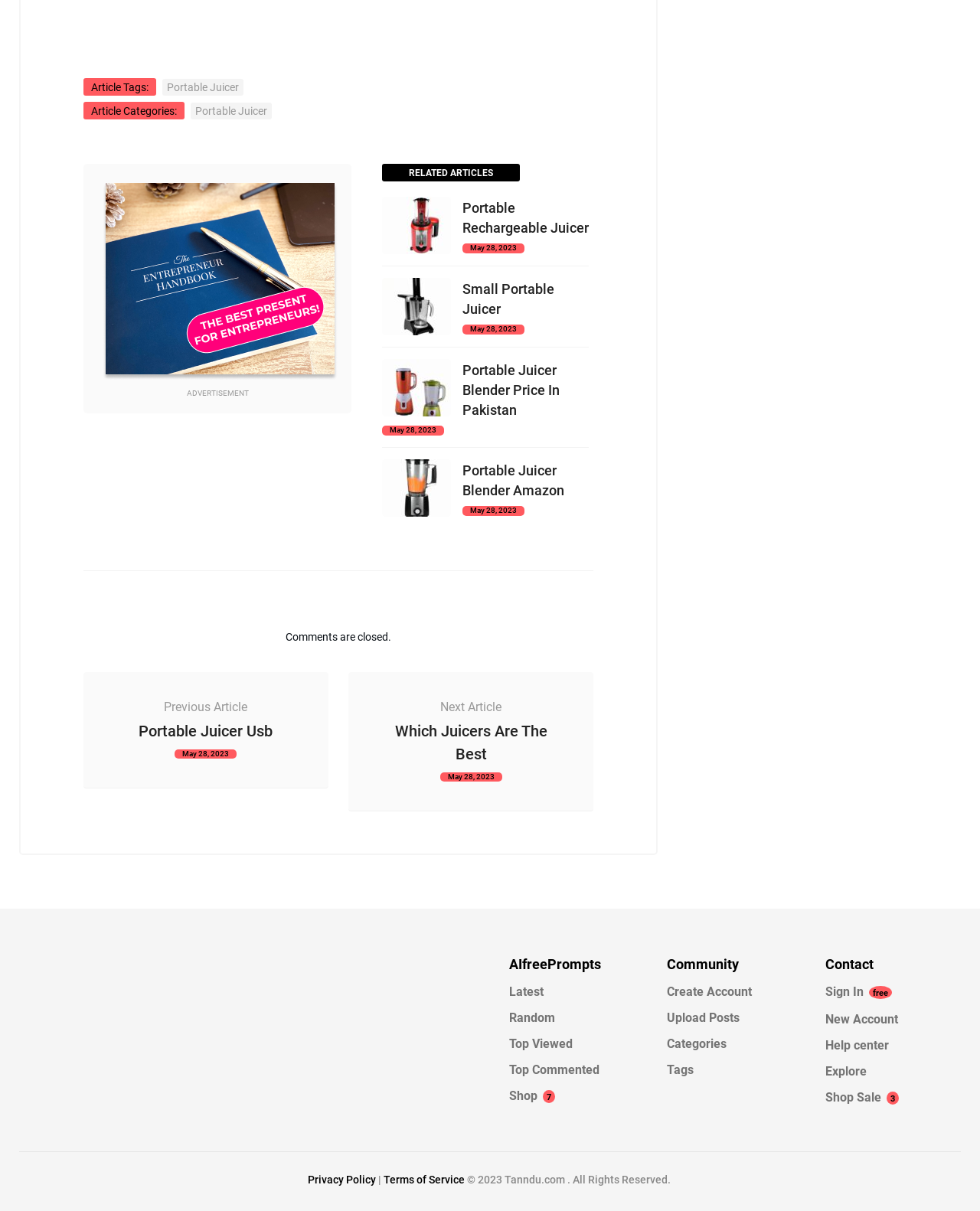Find the bounding box coordinates of the UI element according to this description: "Portable Juicer".

[0.195, 0.084, 0.277, 0.098]